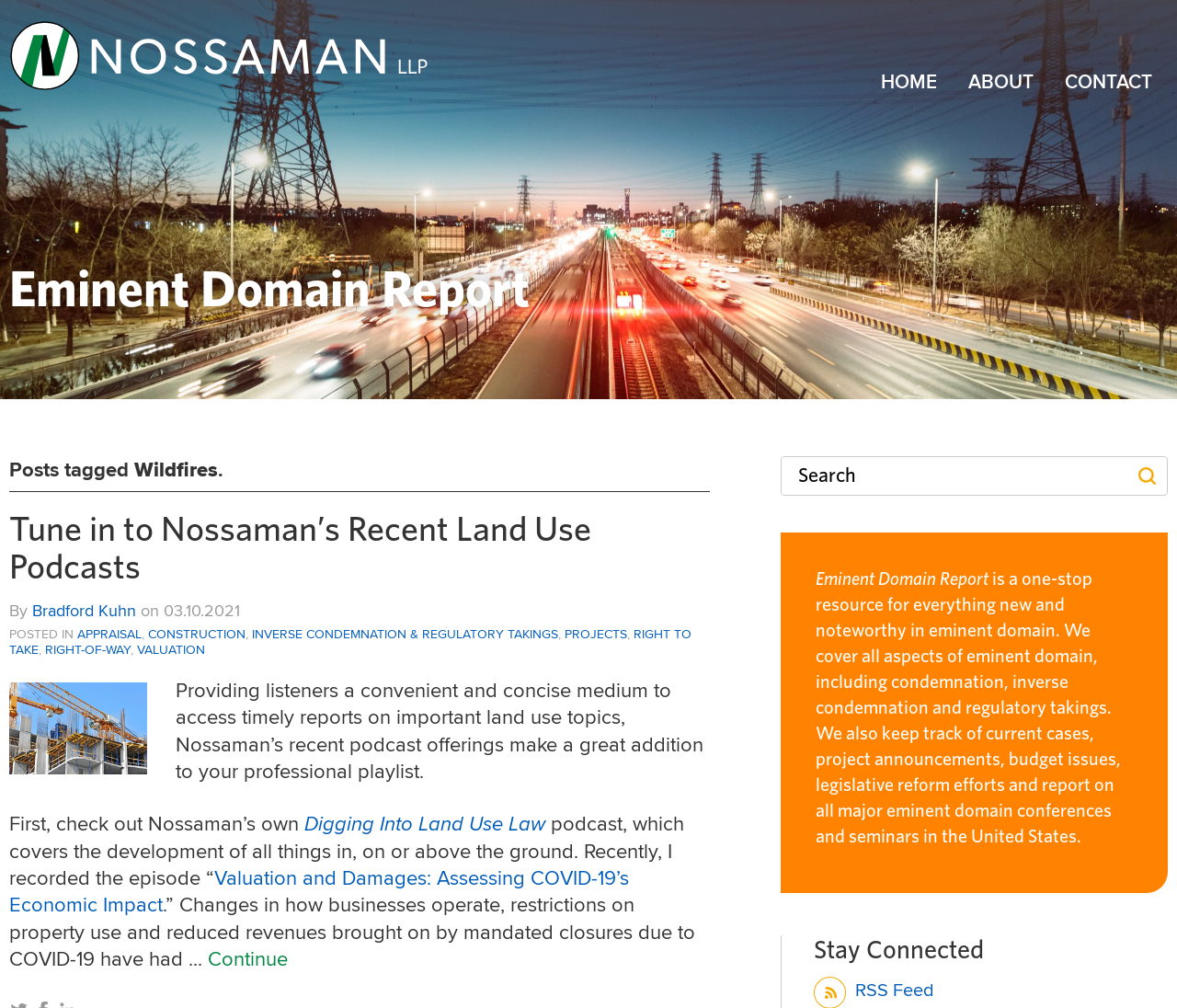Provide a brief response to the question below using one word or phrase:
What is the name of the podcast mentioned on the webpage?

Digging Into Land Use Law